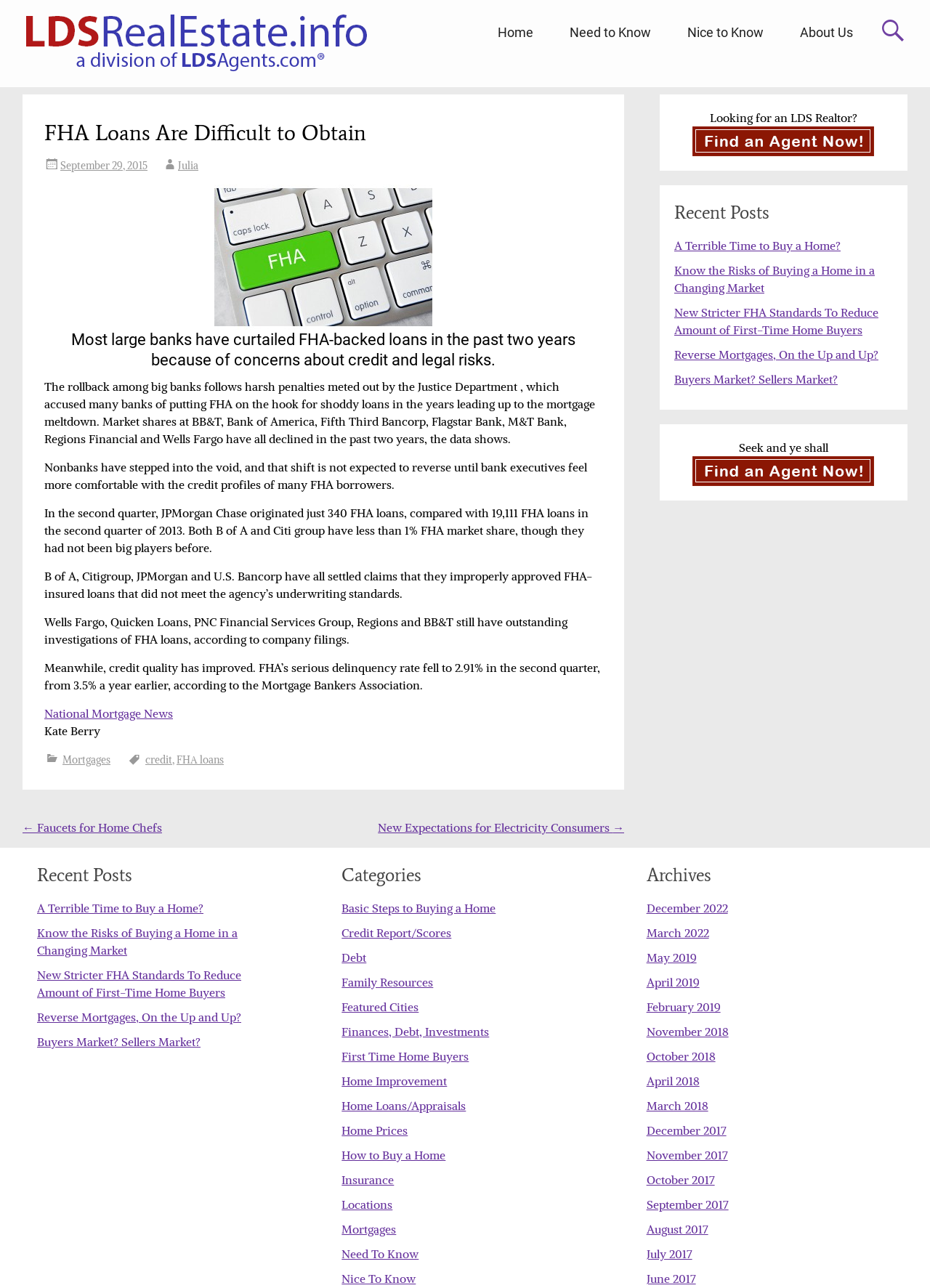What is the author of the article?
Use the information from the image to give a detailed answer to the question.

I found the author's name by looking at the link element with the text 'Julia' which is located below the heading element with the text 'FHA Loans Are Difficult to Obtain'.